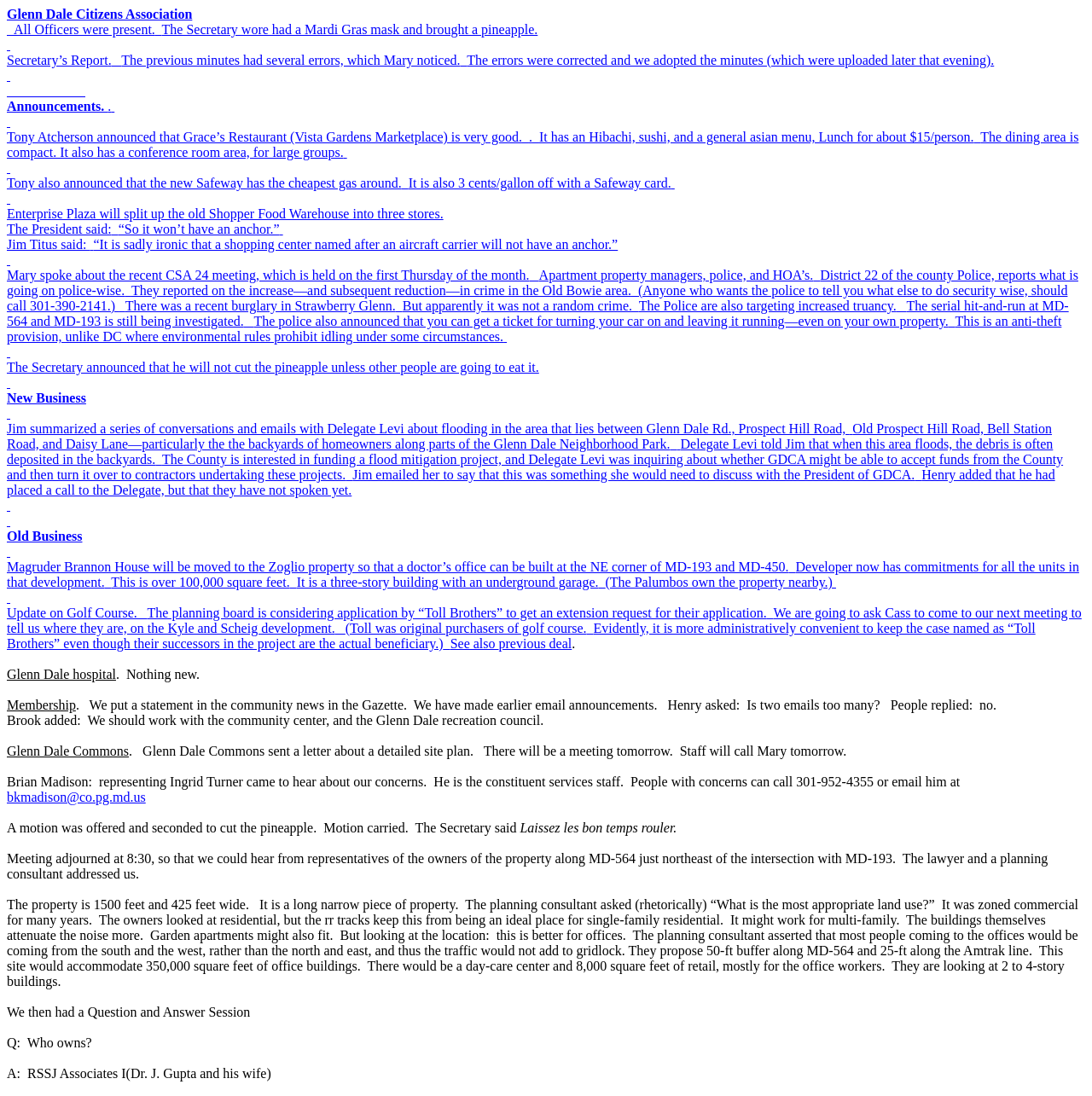What is the price range for lunch at Grace's Restaurant?
Answer the question with a single word or phrase by looking at the picture.

about $15/person